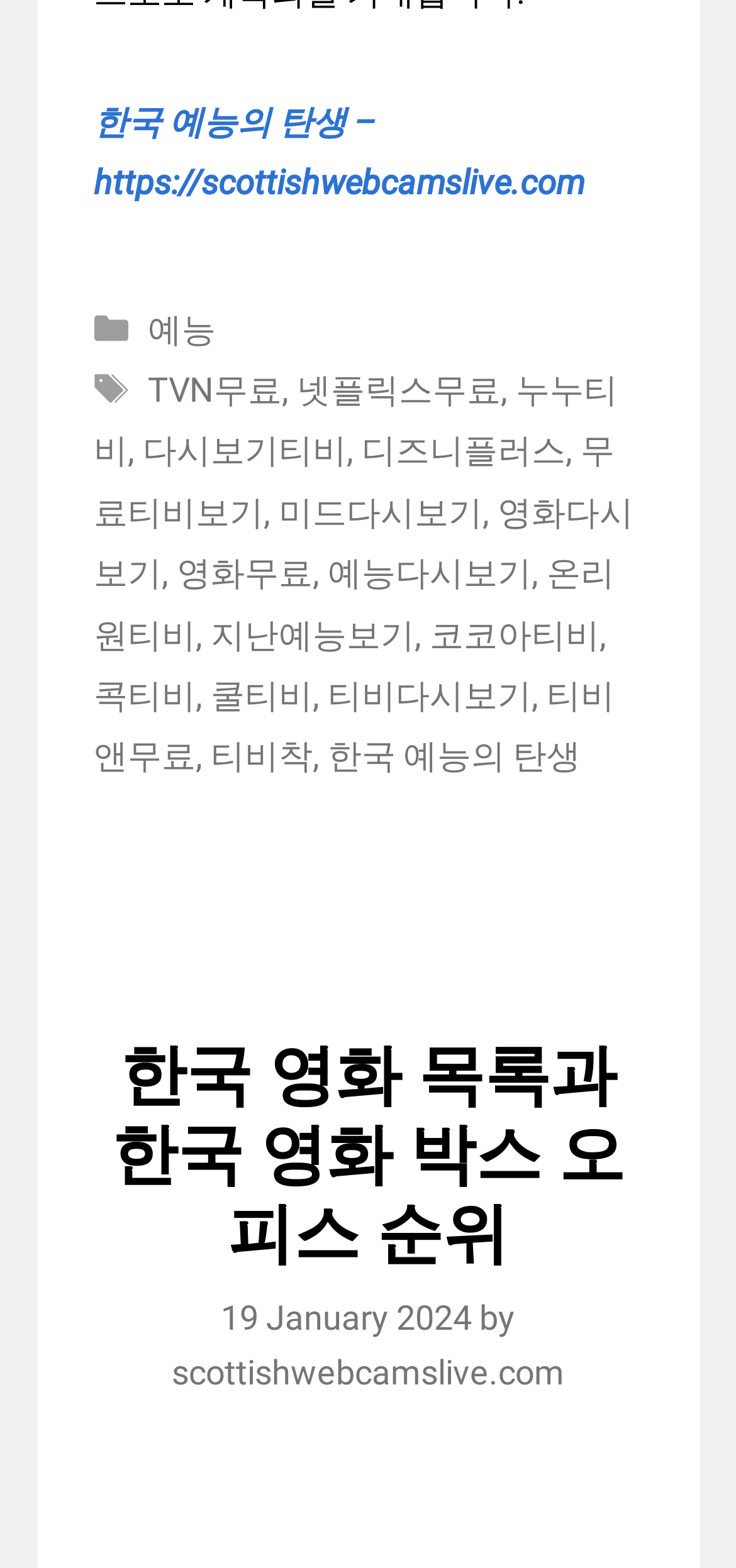Give the bounding box coordinates for the element described by: "한국 예능의 탄생 – https://scottishwebcamslive.com".

[0.127, 0.065, 0.794, 0.129]